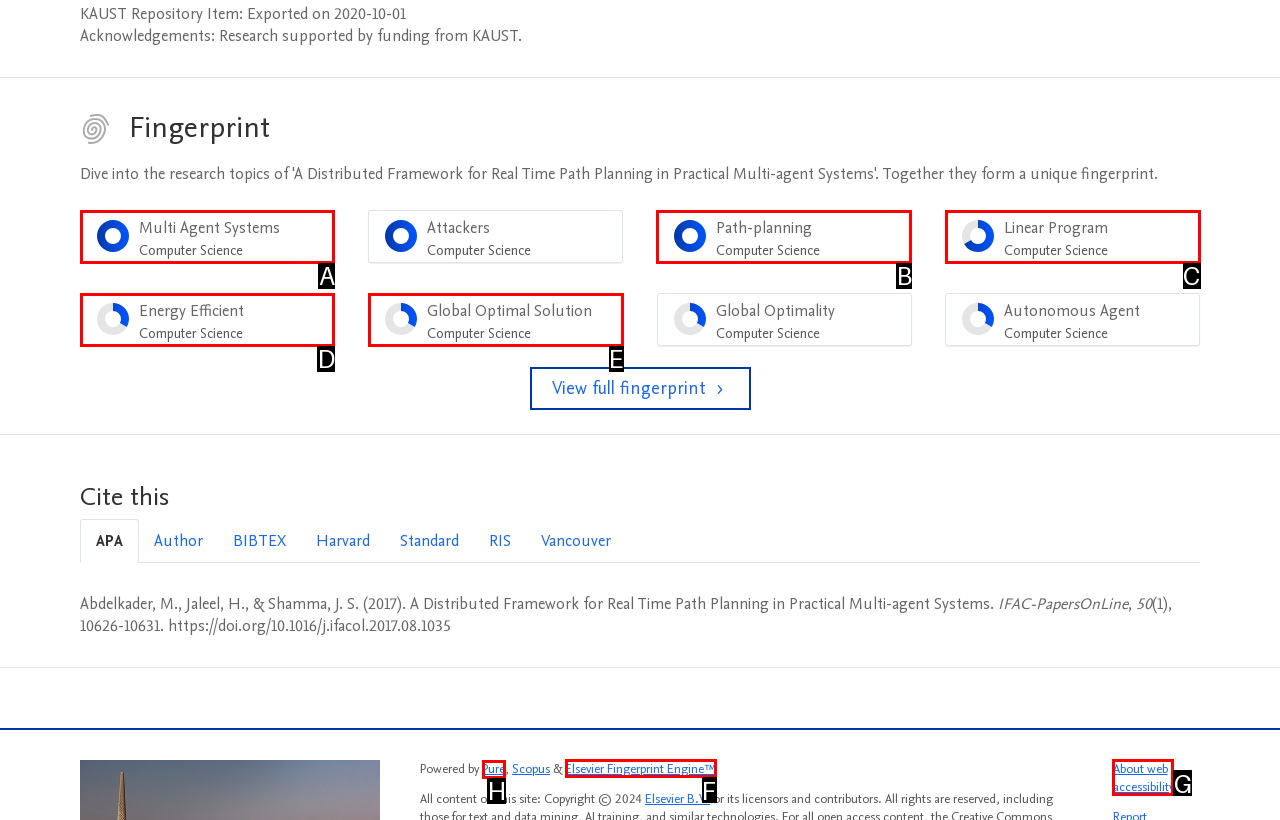Identify the letter of the UI element needed to carry out the task: Go to Pure website
Reply with the letter of the chosen option.

H